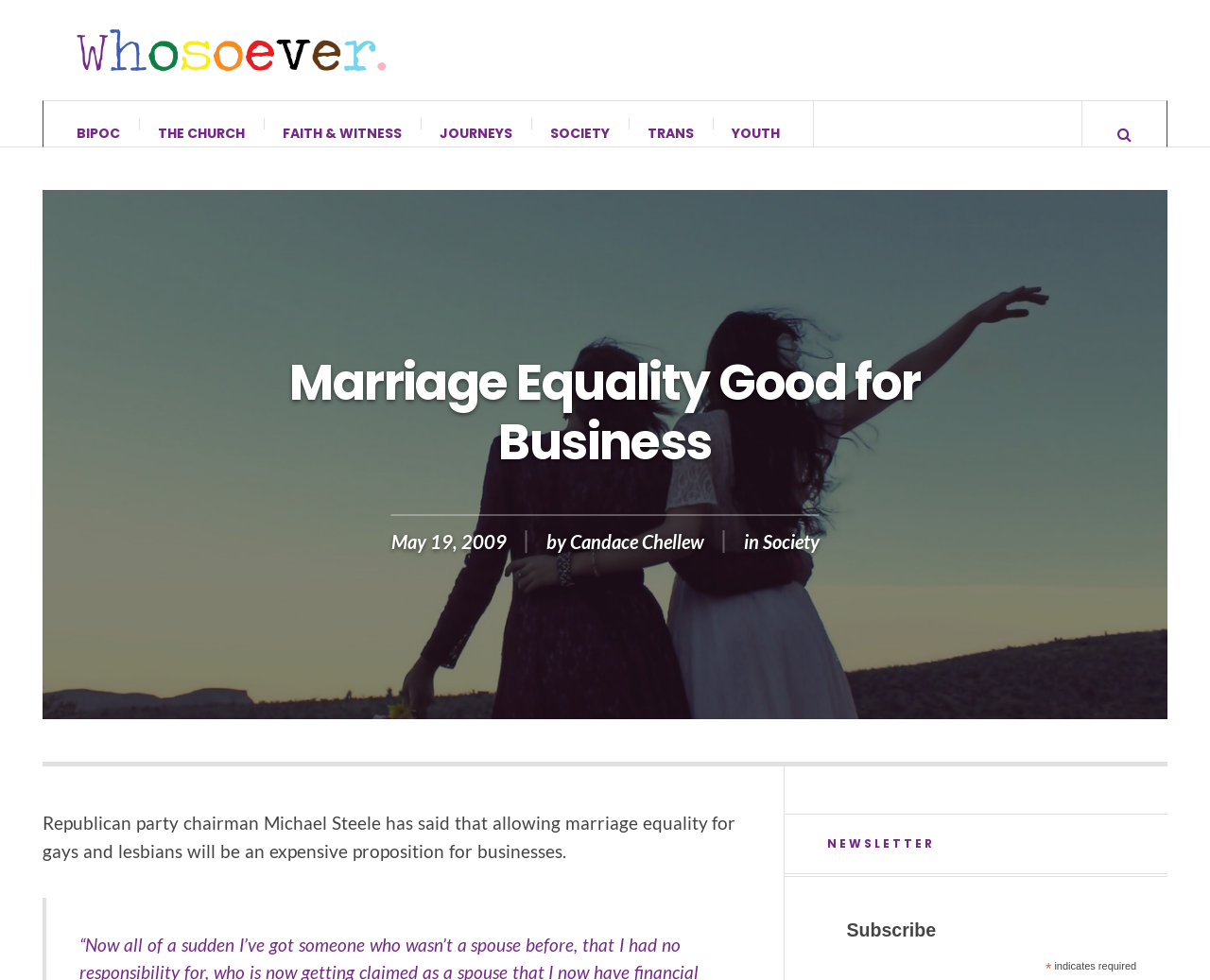Answer the following query with a single word or phrase:
What is the date of the article?

May 19, 2009